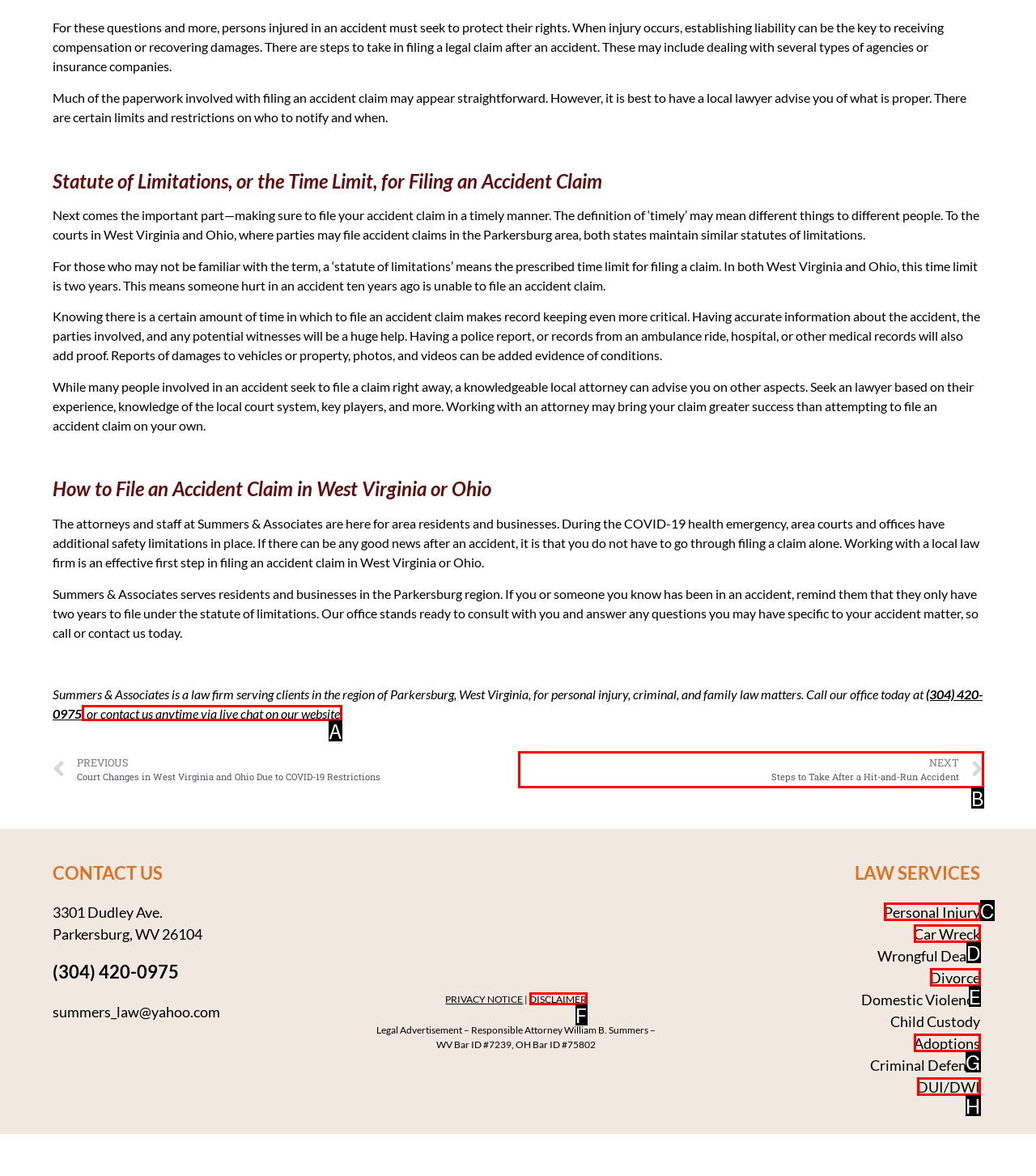Select the letter of the UI element you need to click to complete this task: Contact the law firm via live chat on their website.

A